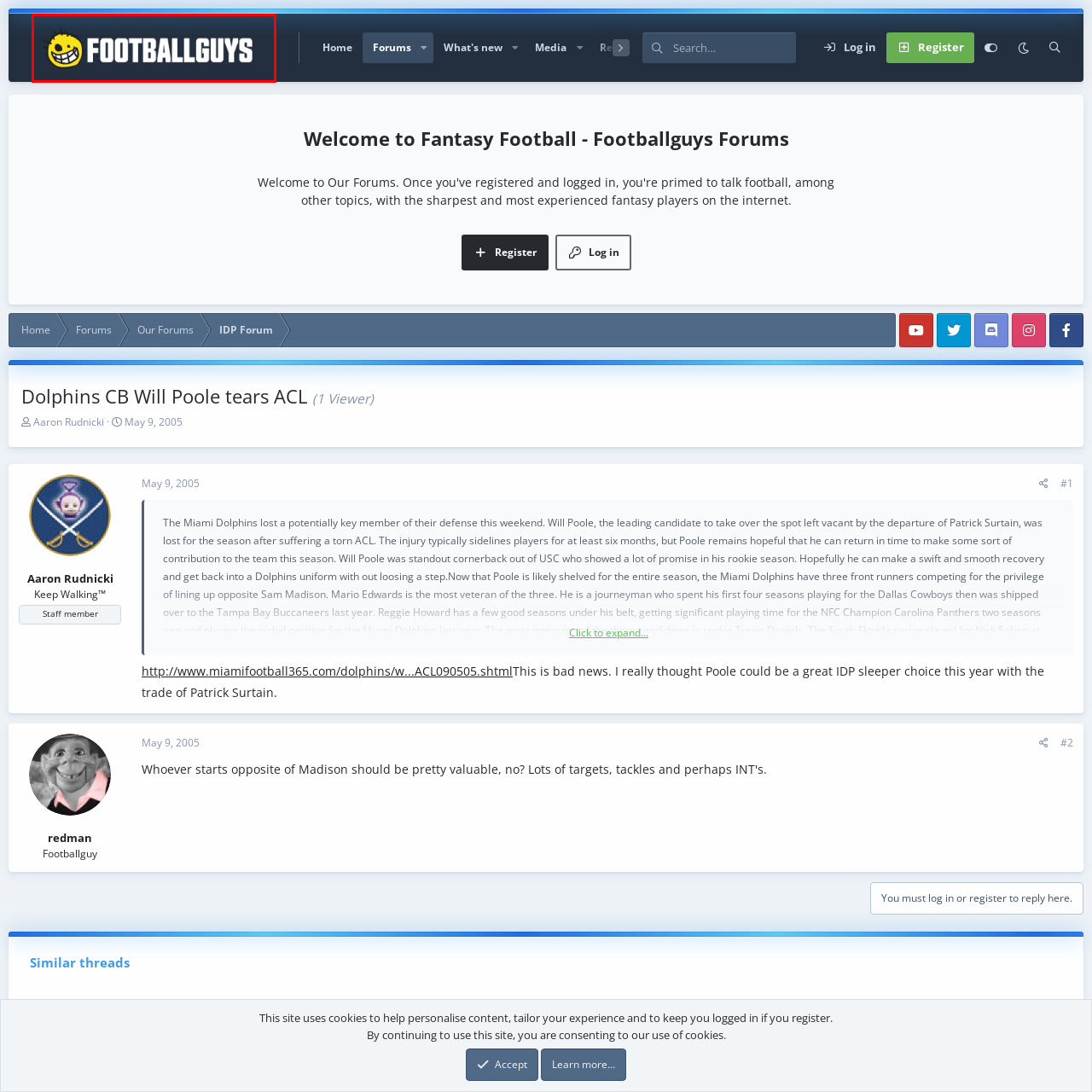Examine the section enclosed by the red box and give a brief answer to the question: What is the purpose of the website?

Fantasy football community